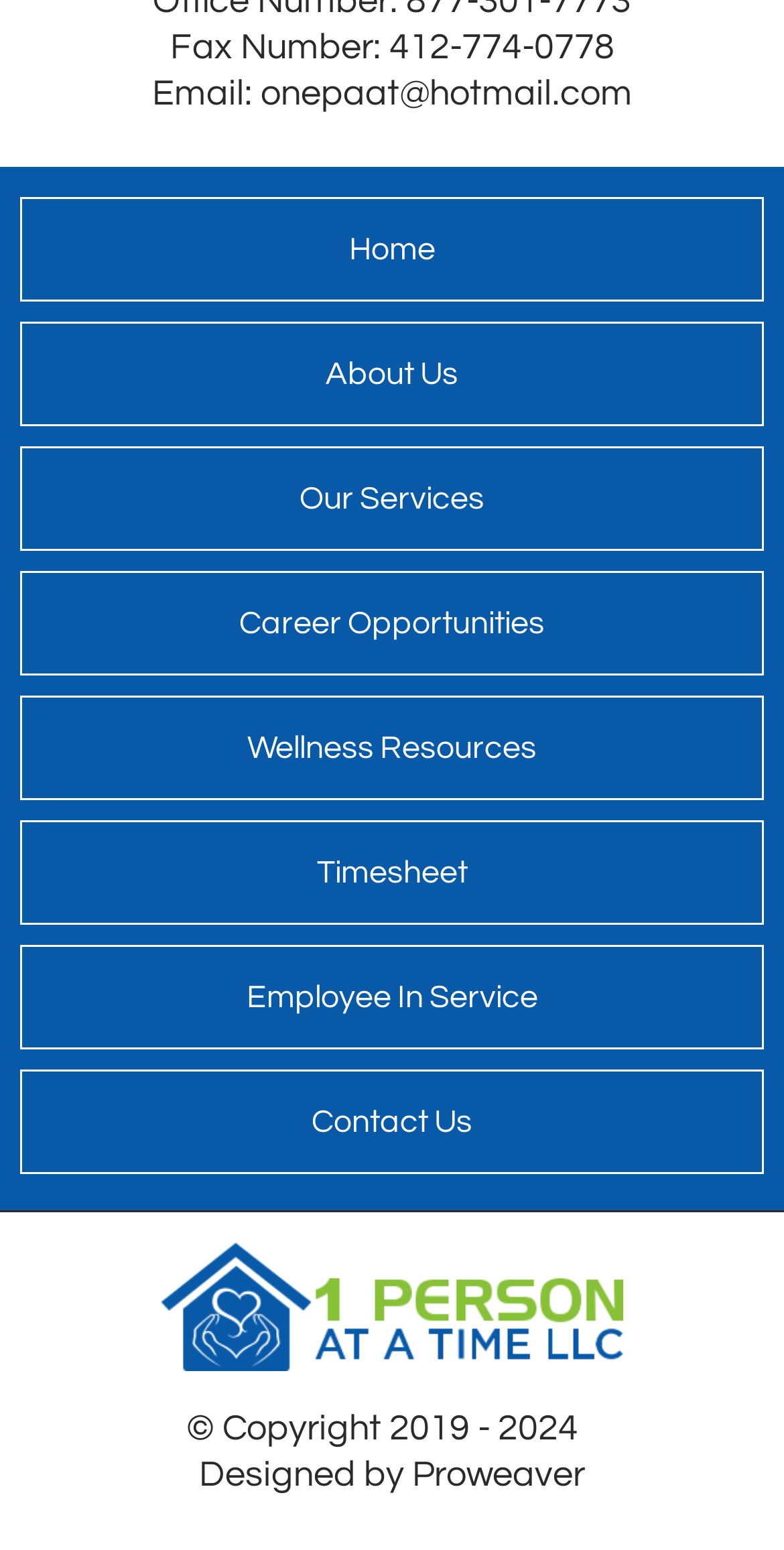Provide a brief response using a word or short phrase to this question:
How many navigation links are there?

7